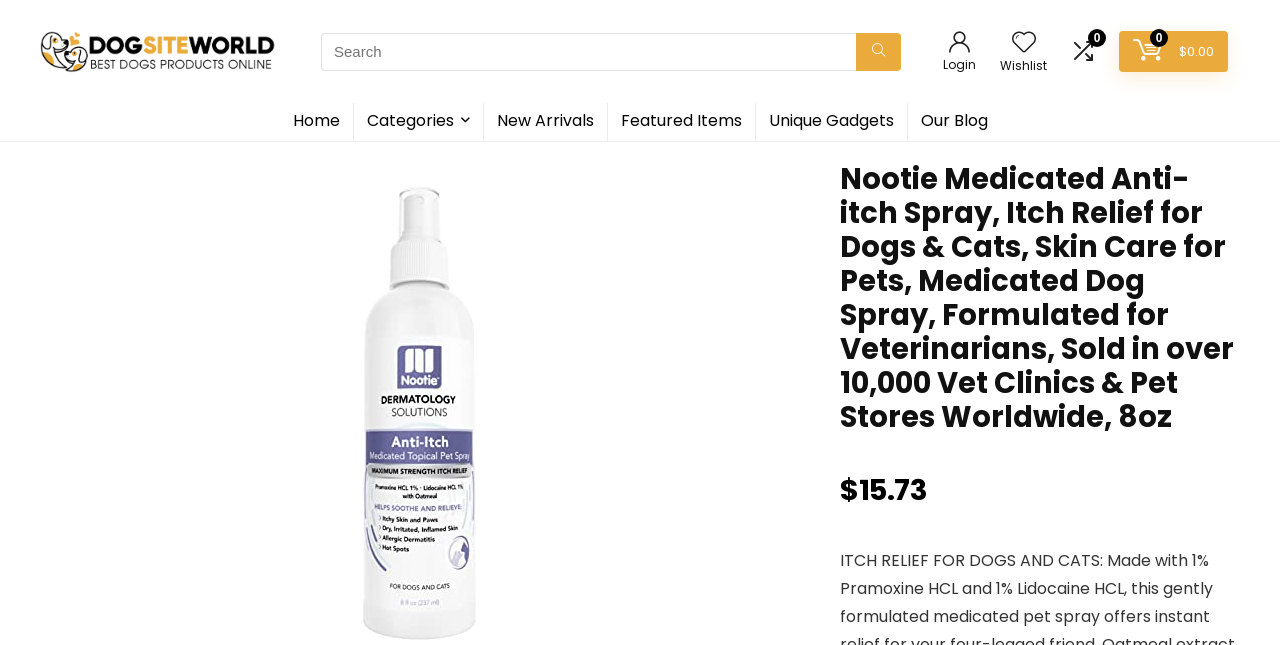Please identify the bounding box coordinates of the clickable area that will allow you to execute the instruction: "Browse home page".

[0.218, 0.16, 0.275, 0.219]